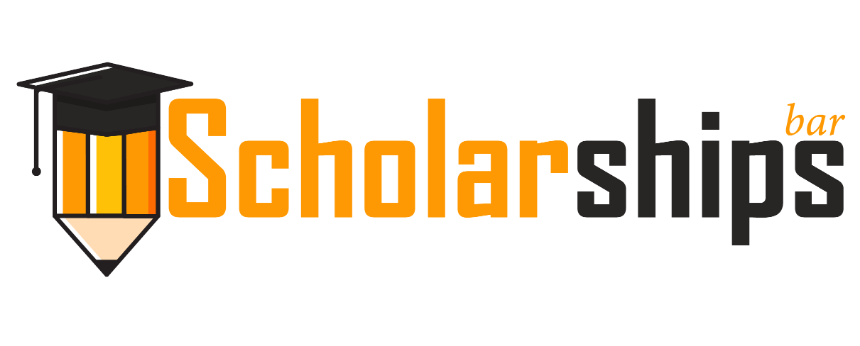What is the object integrated with a graduation cap?
Based on the screenshot, provide a one-word or short-phrase response.

Pencil